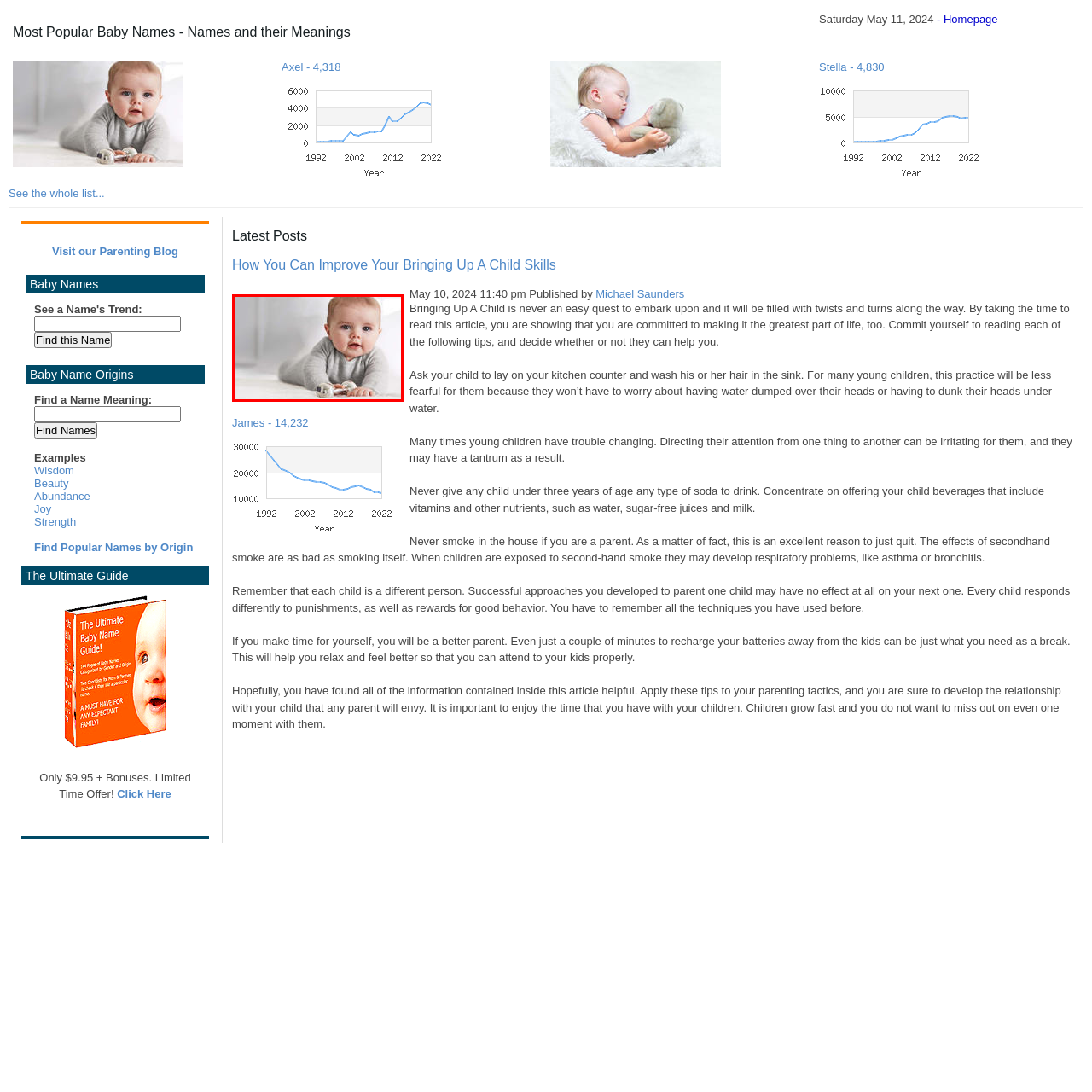What is the background of the image?
Inspect the image area bounded by the red box and answer the question with a single word or a short phrase.

Softly blurred